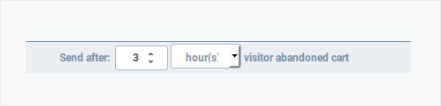Create a detailed narrative of what is happening in the image.

The image illustrates a user interface element designed for setting up a timing configuration within a campaign management tool. It features a segmented input area with the label "Send after:", where users can specify a time delay following a visitor's abandonment of their shopping cart. 

To the left, there is a numeric input field where the user can enter a number, currently set to "3". Adjacent to this is a dropdown menu marked "hour(s)", allowing users to select the appropriate time unit for the campaign trigger. This setup is typically part of a broader campaign rule that determines when to send notifications or reminders to customers after they have left items in their cart, enhancing engagement and potentially increasing conversion rates. 

The right side of the input area clarifies the context, stating "visitor abandoned cart," indicating the purpose of this timing setting within the campaign structure. This tool aims to streamline the process of managing customer follow-ups, ensuring timely engagement based on user behavior.